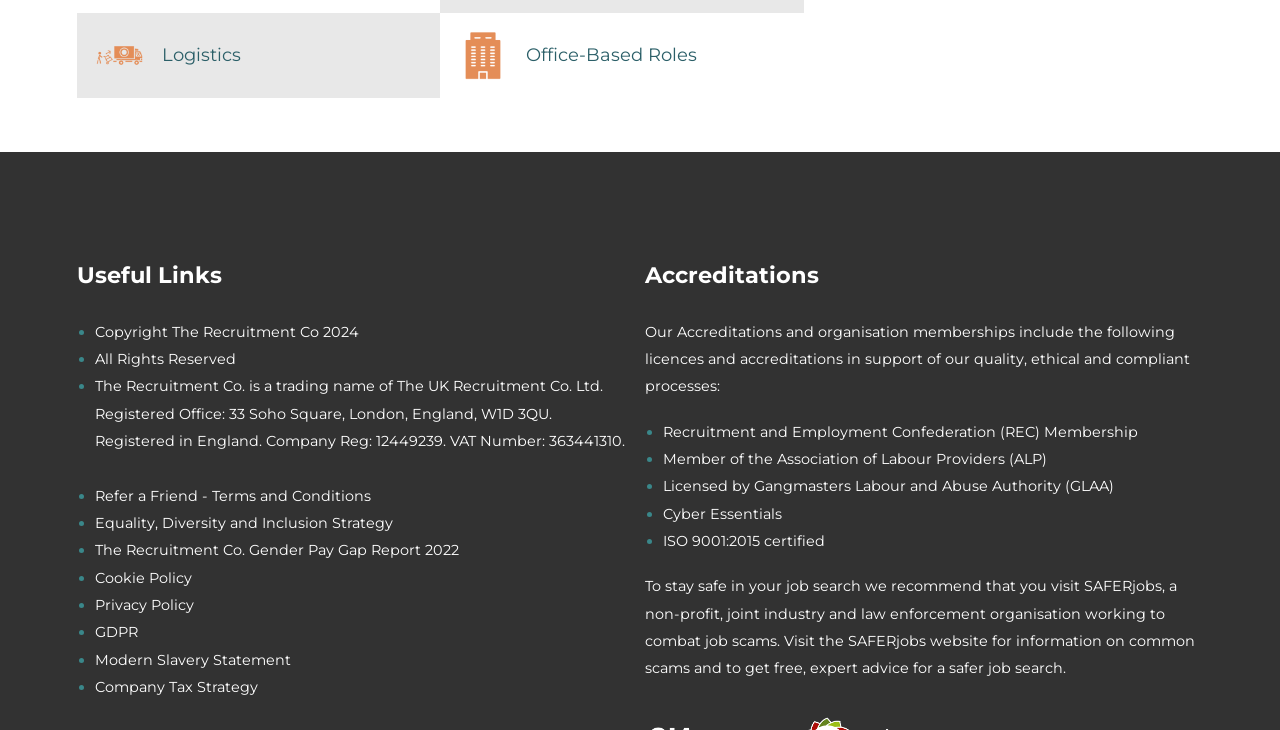Predict the bounding box for the UI component with the following description: "Equality, Diversity and Inclusion Strategy".

[0.074, 0.704, 0.307, 0.729]